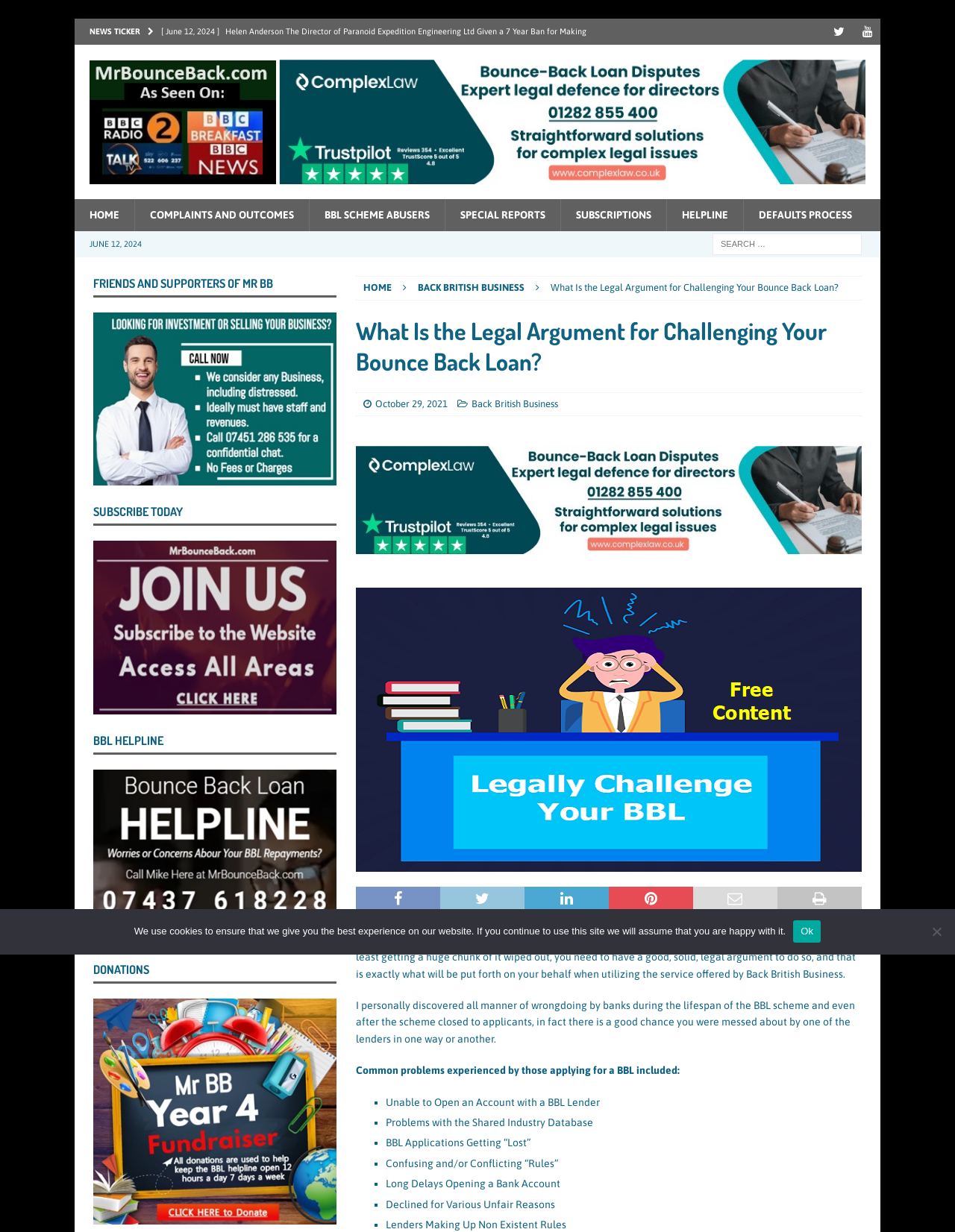Can you find the bounding box coordinates for the element that needs to be clicked to execute this instruction: "Read the article about 'What Is the Legal Argument for Challenging Your Bounce Back Loan?'"? The coordinates should be given as four float numbers between 0 and 1, i.e., [left, top, right, bottom].

[0.373, 0.256, 0.902, 0.312]